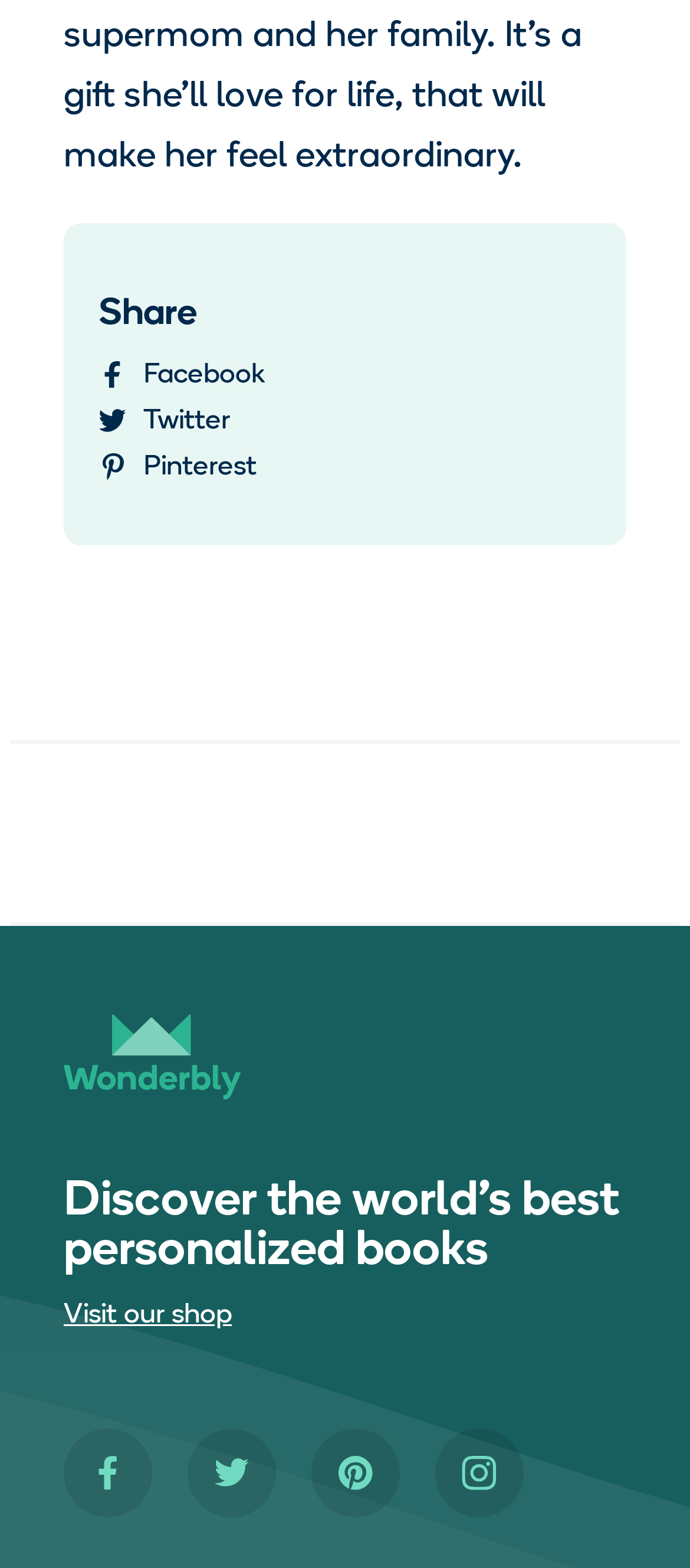Please determine the bounding box coordinates of the element to click in order to execute the following instruction: "Visit our shop". The coordinates should be four float numbers between 0 and 1, specified as [left, top, right, bottom].

[0.092, 0.829, 0.336, 0.848]